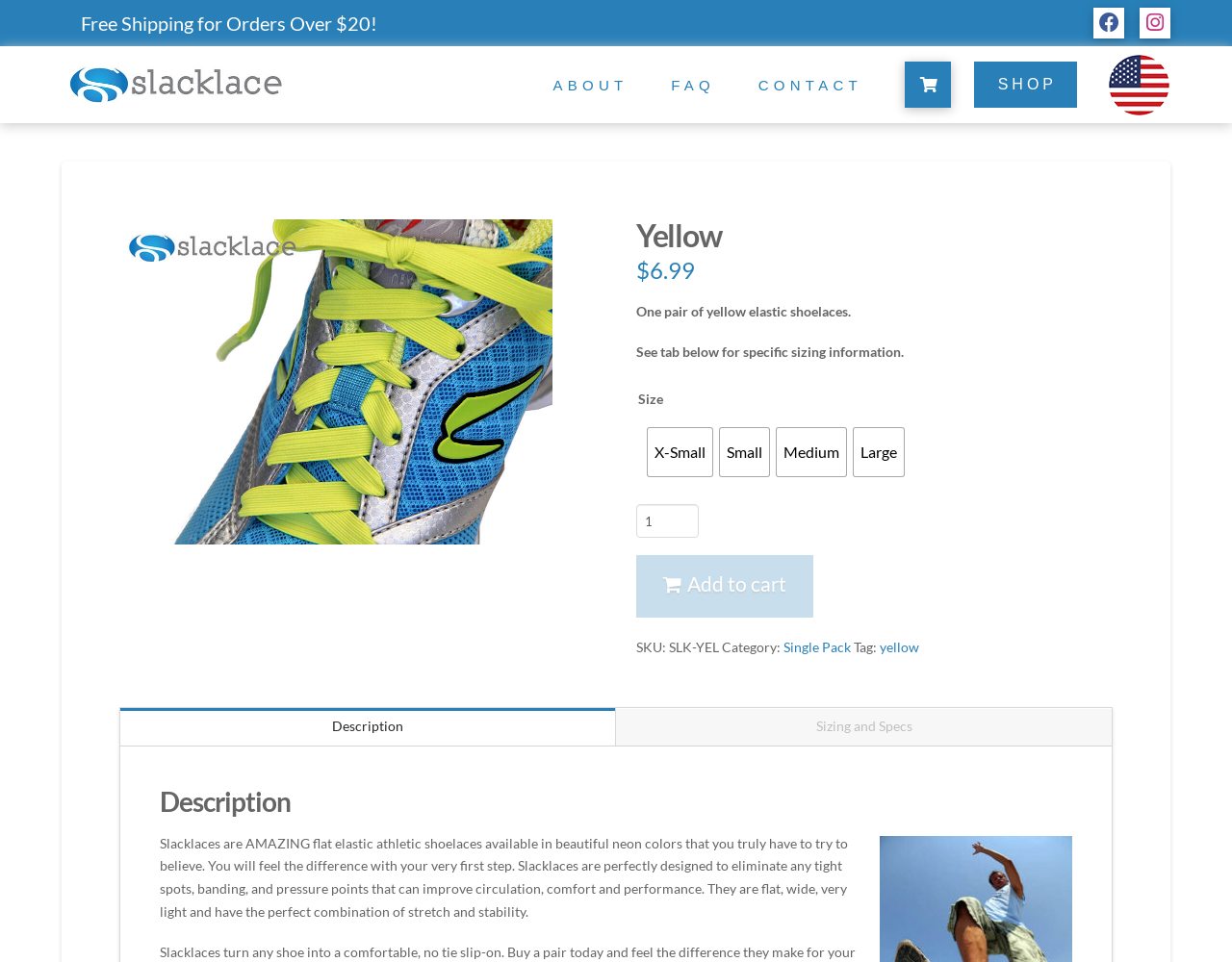Bounding box coordinates are specified in the format (top-left x, top-left y, bottom-right x, bottom-right y). All values are floating point numbers bounded between 0 and 1. Please provide the bounding box coordinate of the region this sentence describes: Single Pack

[0.636, 0.664, 0.69, 0.681]